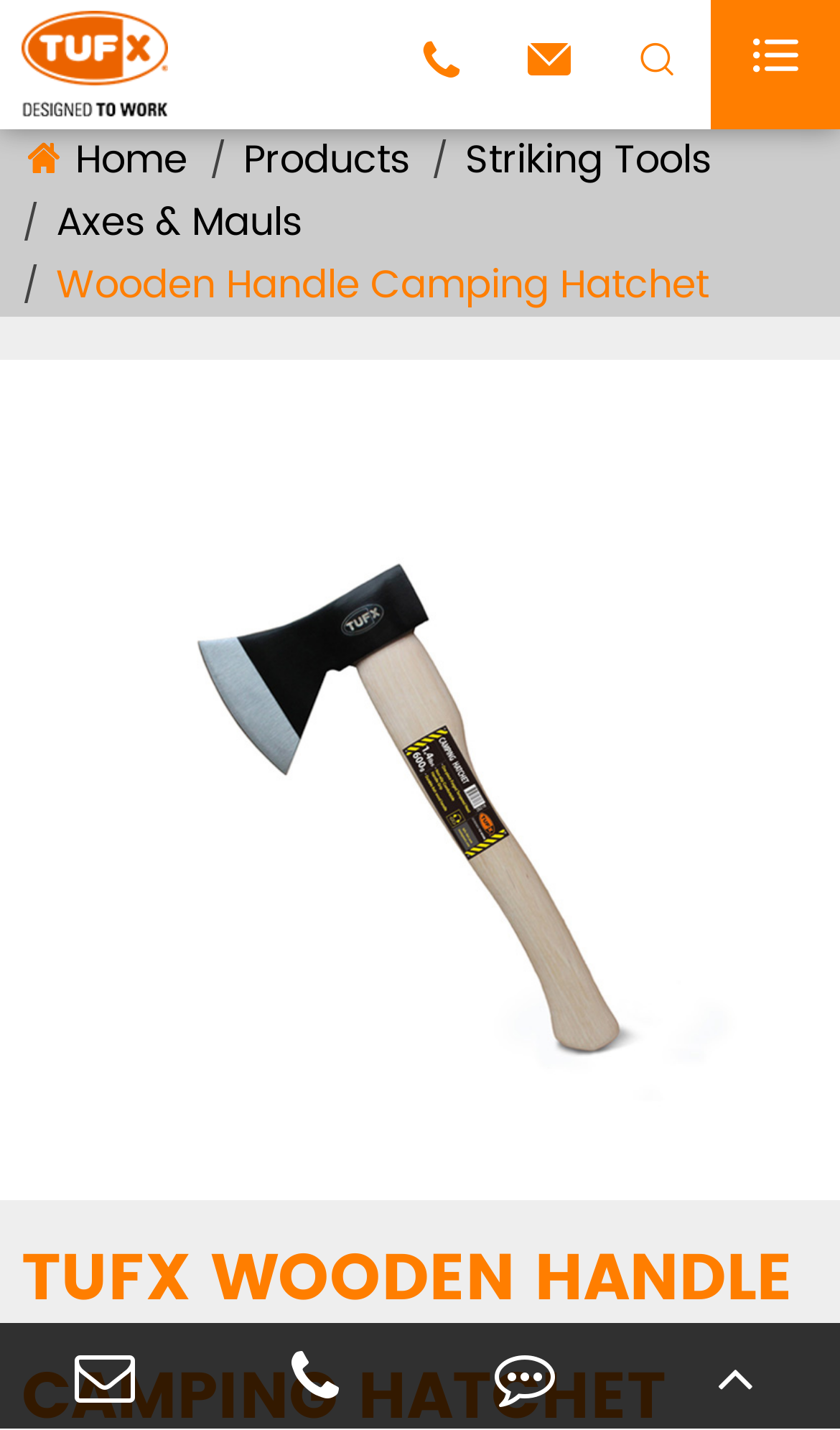Find the bounding box coordinates of the element to click in order to complete this instruction: "go to home page". The bounding box coordinates must be four float numbers between 0 and 1, denoted as [left, top, right, bottom].

[0.09, 0.09, 0.223, 0.134]